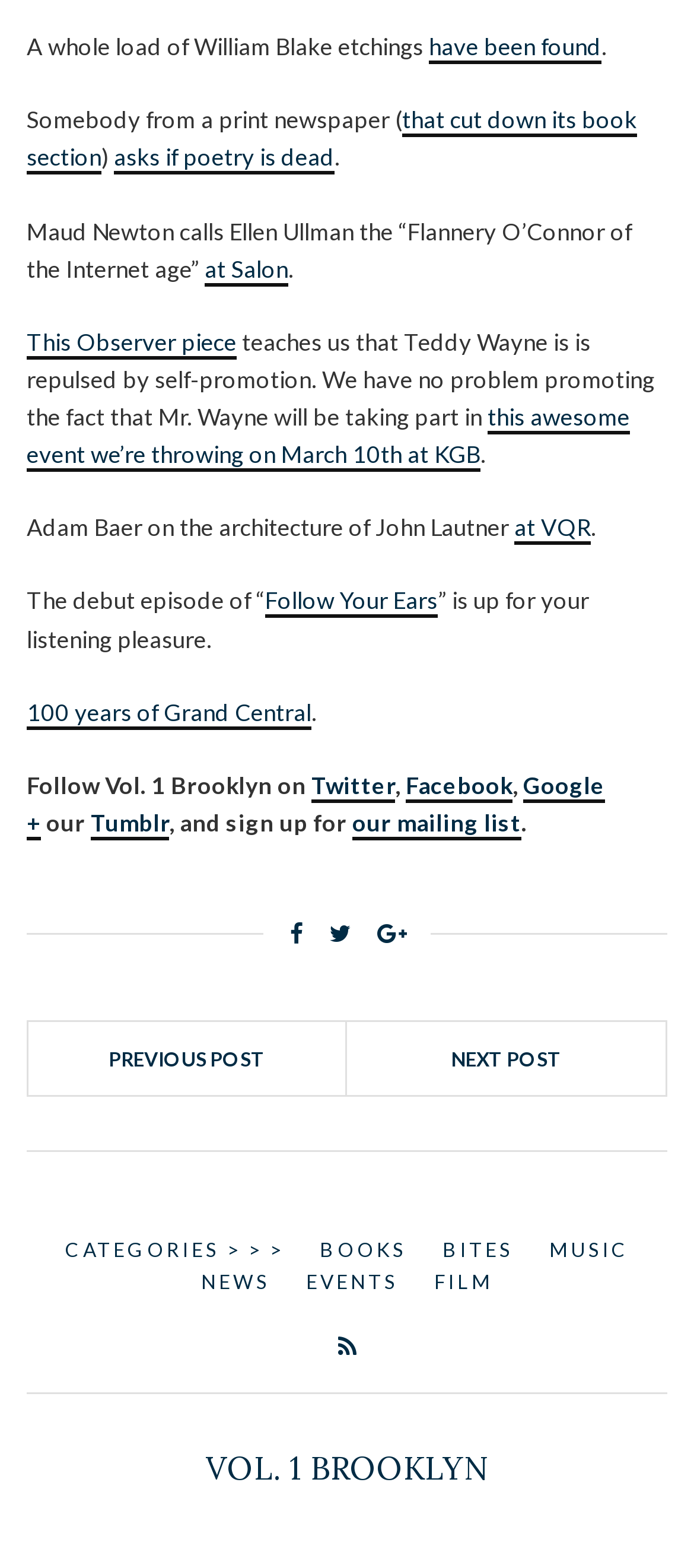What is the name of the podcast mentioned in the article?
Offer a detailed and exhaustive answer to the question.

The podcast mentioned in the article is called 'Follow Your Ears', which is indicated by the link 'Follow Your Ears' in the article about the debut episode of the podcast.